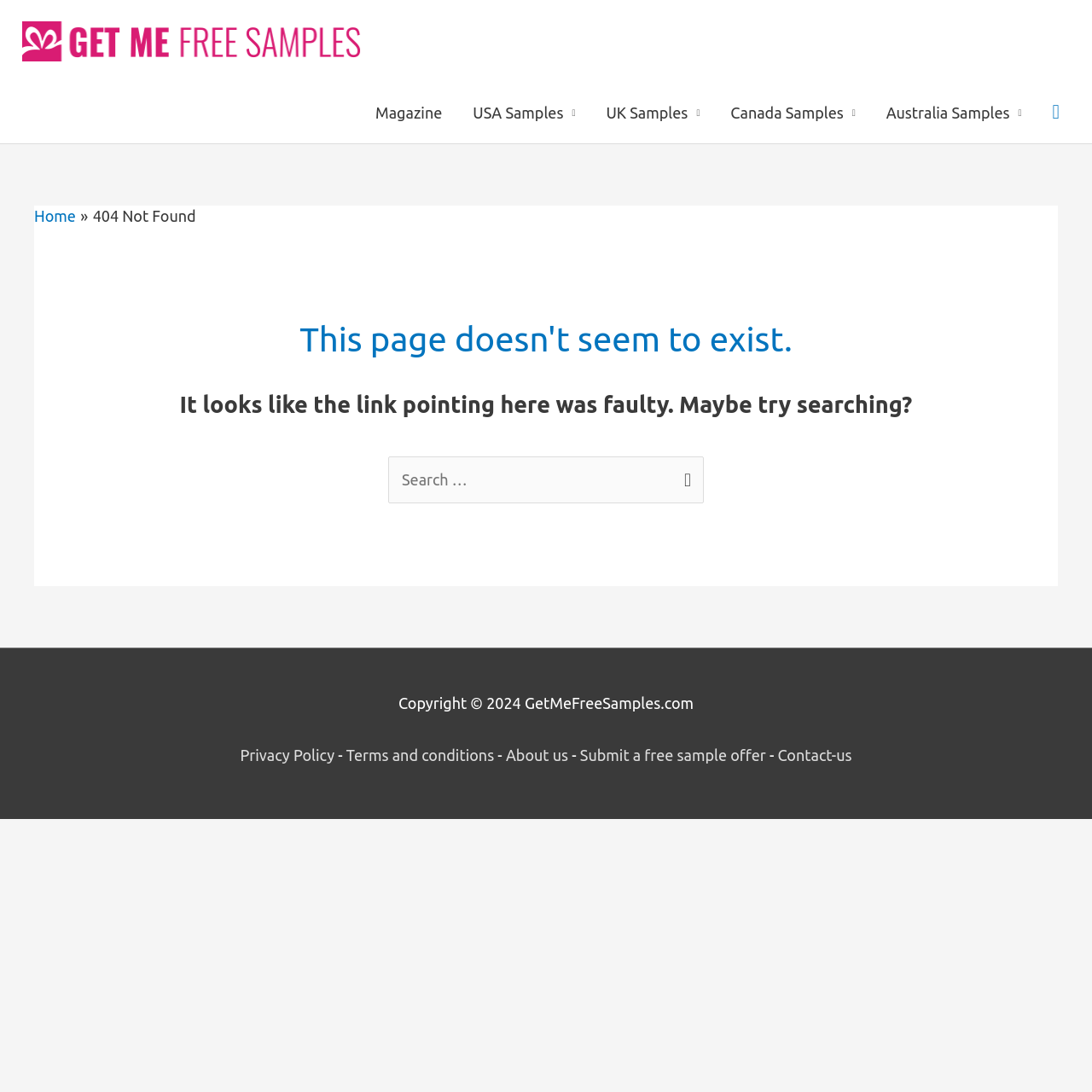Determine the bounding box coordinates for the area that should be clicked to carry out the following instruction: "Search for something".

[0.355, 0.418, 0.645, 0.461]